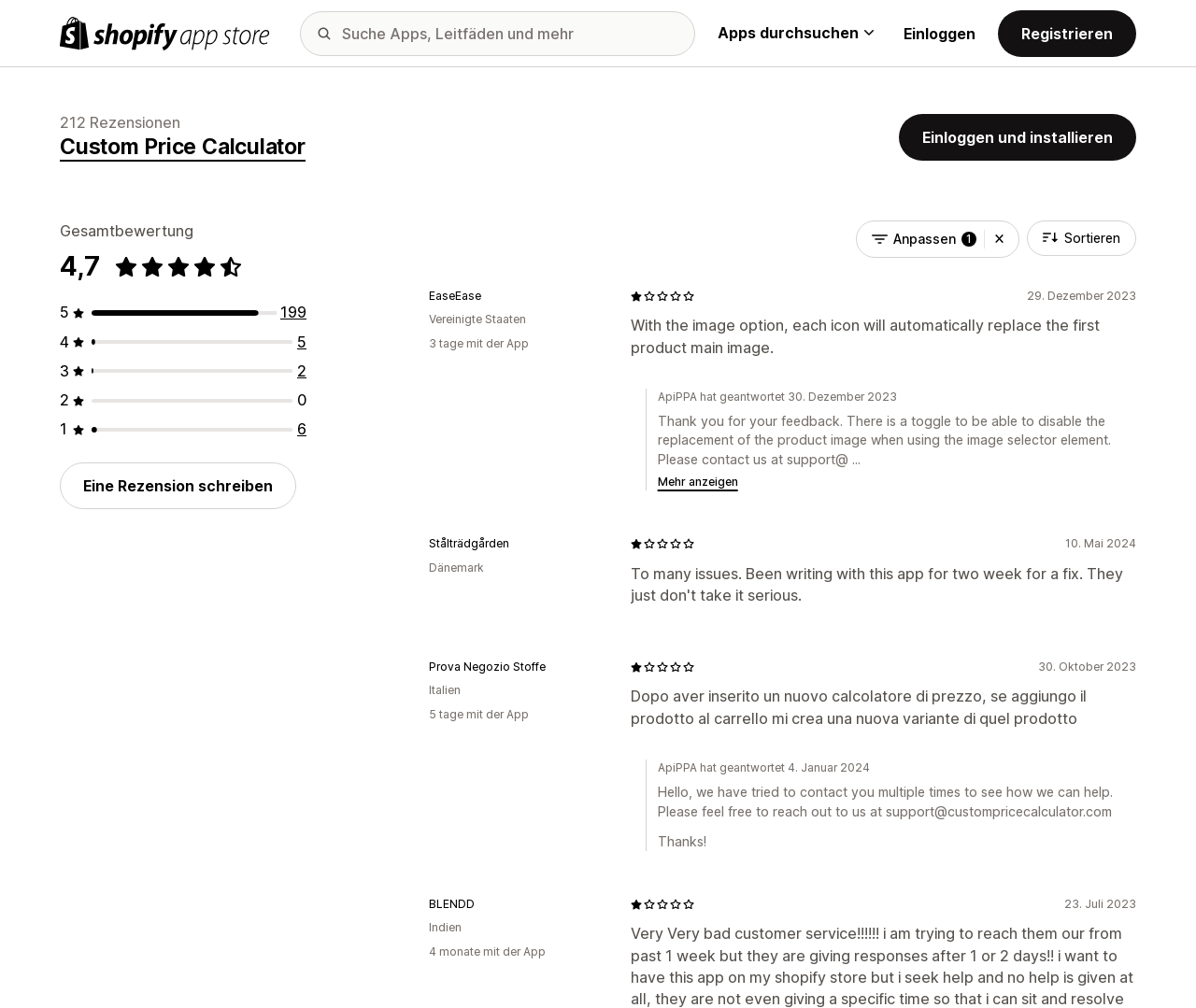Identify the bounding box of the HTML element described as: "Mehr anzeigen".

[0.55, 0.473, 0.617, 0.484]